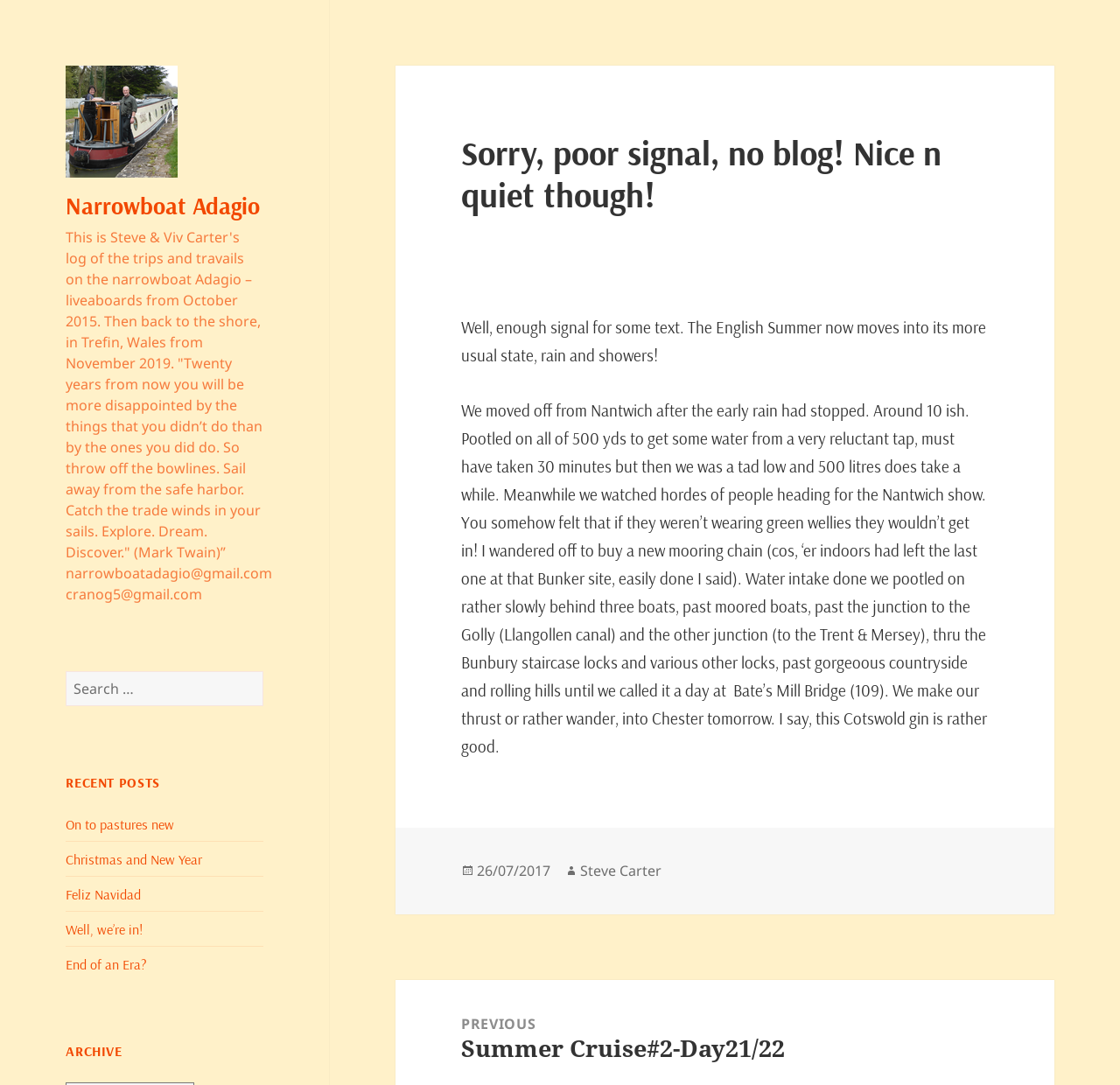How many recent posts are listed?
Please use the image to provide an in-depth answer to the question.

The number of recent posts can be found by counting the links under the heading 'RECENT POSTS', which are 'On to pastures new', 'Christmas and New Year', 'Feliz Navidad', 'Well, we’re in!', and 'End of an Era?'.